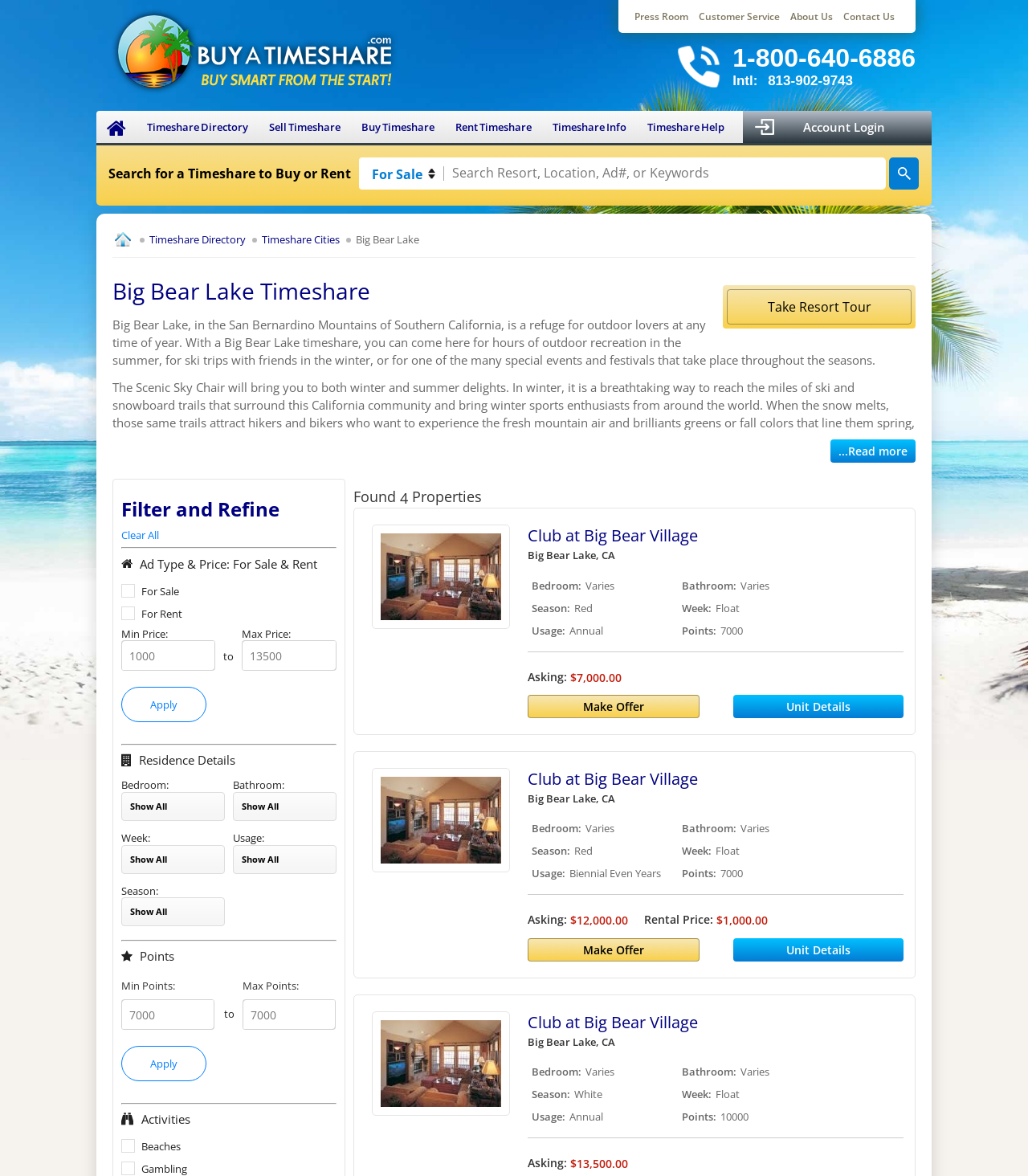Provide a thorough description of the webpage you see.

This webpage is about Big Bear Lake timeshares for sale, with a focus on buying and selling timeshare resales in California. At the top, there is a header section with links to various pages, including "Press Room", "Customer Service", "About Us", and "Contact Us". Below this, there is a search bar where users can search for a timeshare to buy or rent, with a button to submit the search.

On the left side of the page, there is a menu with links to different sections, including "Home", "Timeshare Directory", "Timeshare Cities", and "Big Bear Lake". Below this, there is a section with information about Big Bear Lake, including its location in the San Bernardino Mountains of Southern California and its outdoor recreational activities.

The main content of the page is divided into several sections, each with a heading. The first section is about Big Bear Lake timeshares, describing the area's outdoor recreation opportunities and special events throughout the year. The second section is about peak season at Big Bear Lake, discussing the best times to visit and the activities available during different seasons. The third section is about more than just the slopes, highlighting the nightlife scene, shopping, and other activities available in the area.

Below these sections, there is a filter and refine section, where users can filter their search by ad type and price, residence details, and points. There are also several buttons to apply the filters and clear all filters.

At the bottom of the page, there is a section with four properties listed, each with a resort image and a heading with the name of the resort.